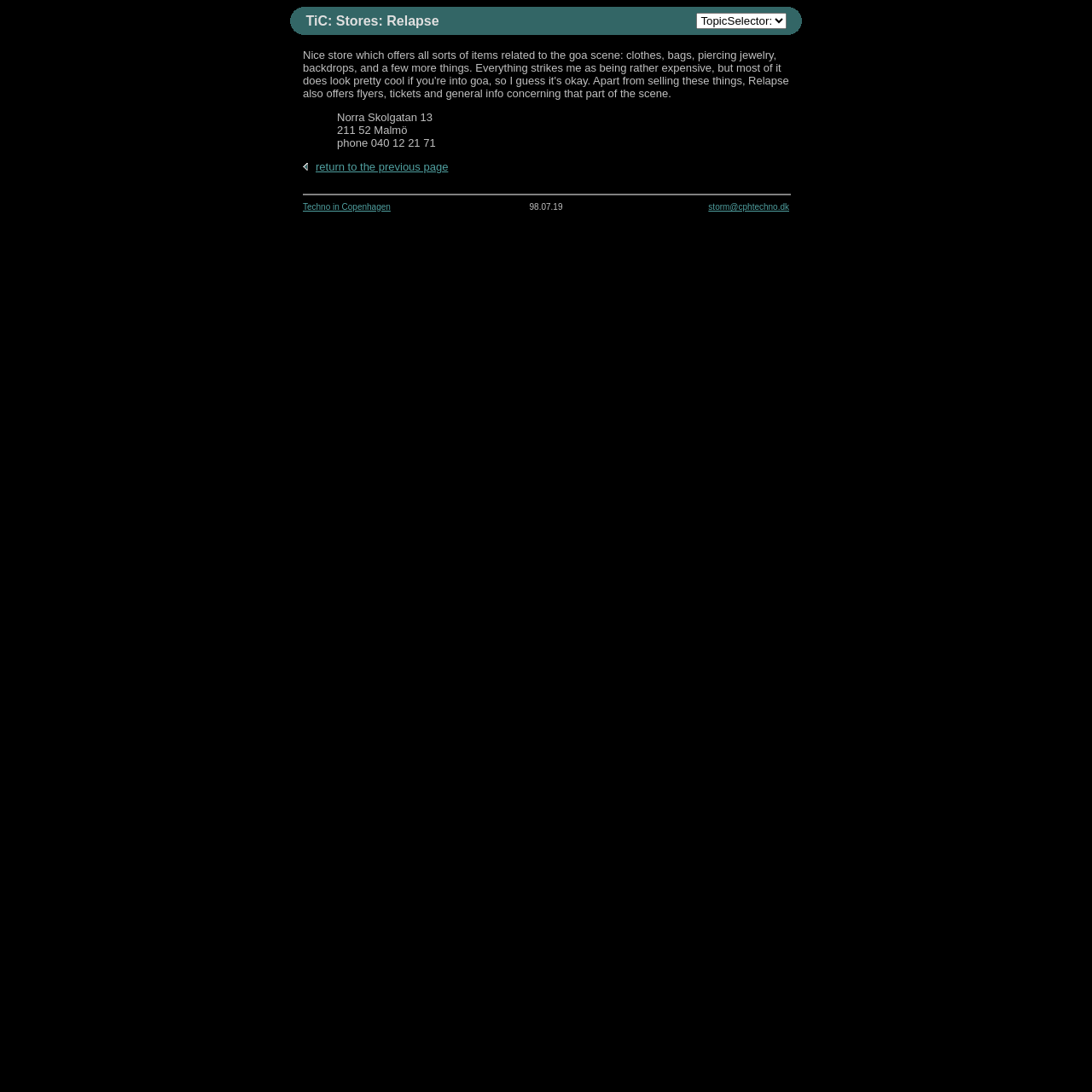Predict the bounding box of the UI element that fits this description: "Techno in Copenhagen".

[0.277, 0.185, 0.358, 0.194]